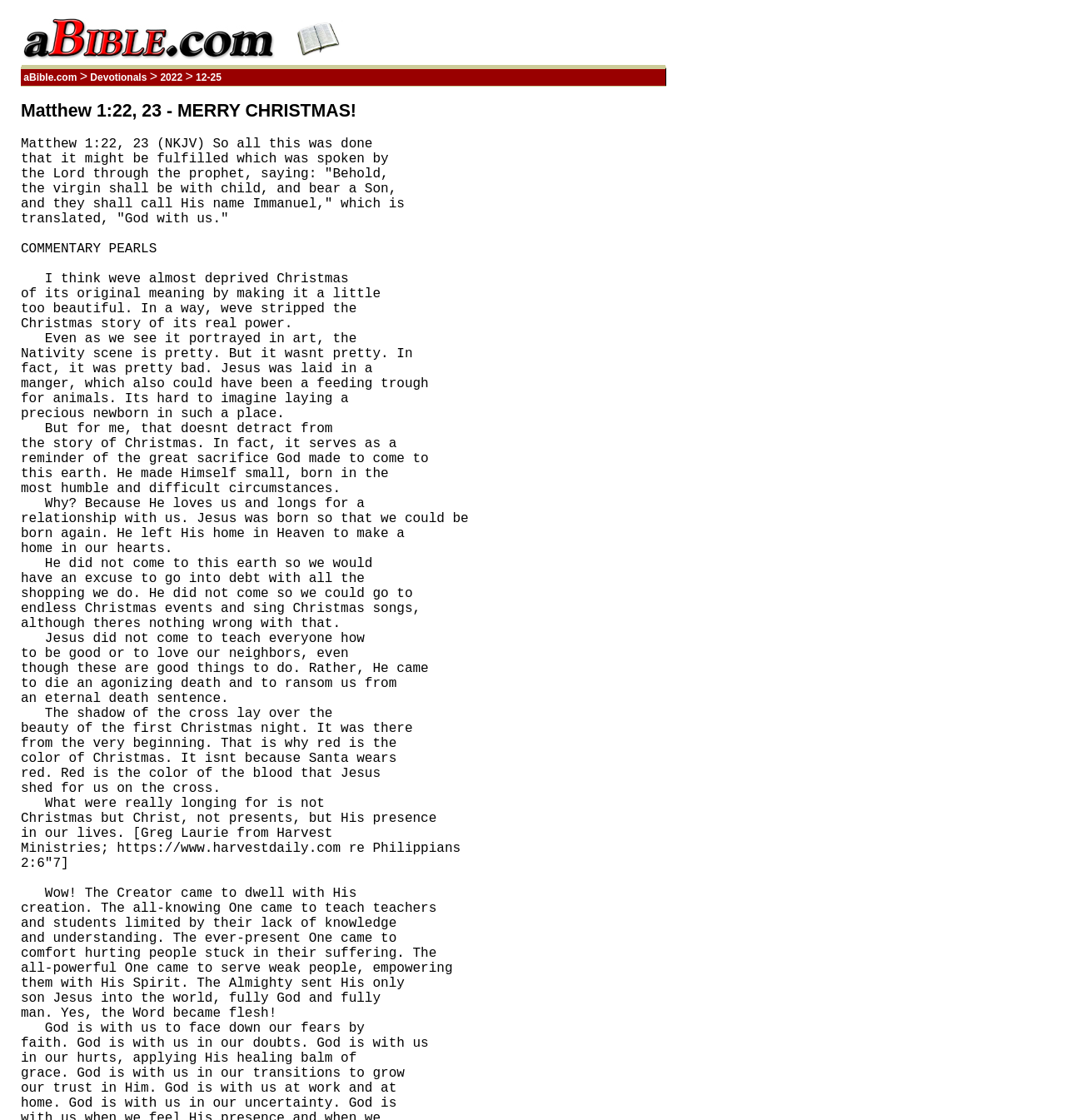Find and extract the text of the primary heading on the webpage.

Matthew 1:22, 23 - MERRY CHRISTMAS!